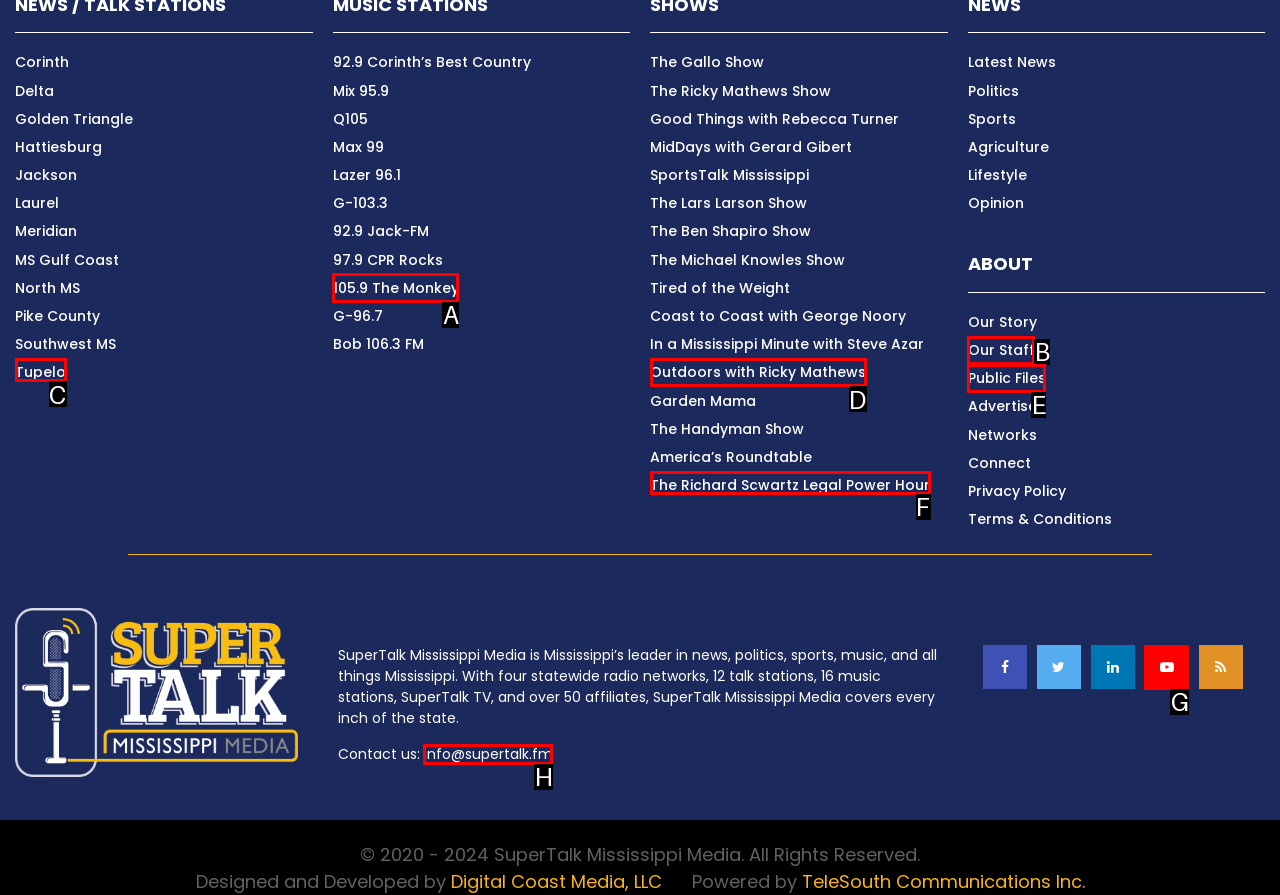Determine the appropriate lettered choice for the task: Contact us through email. Reply with the correct letter.

H